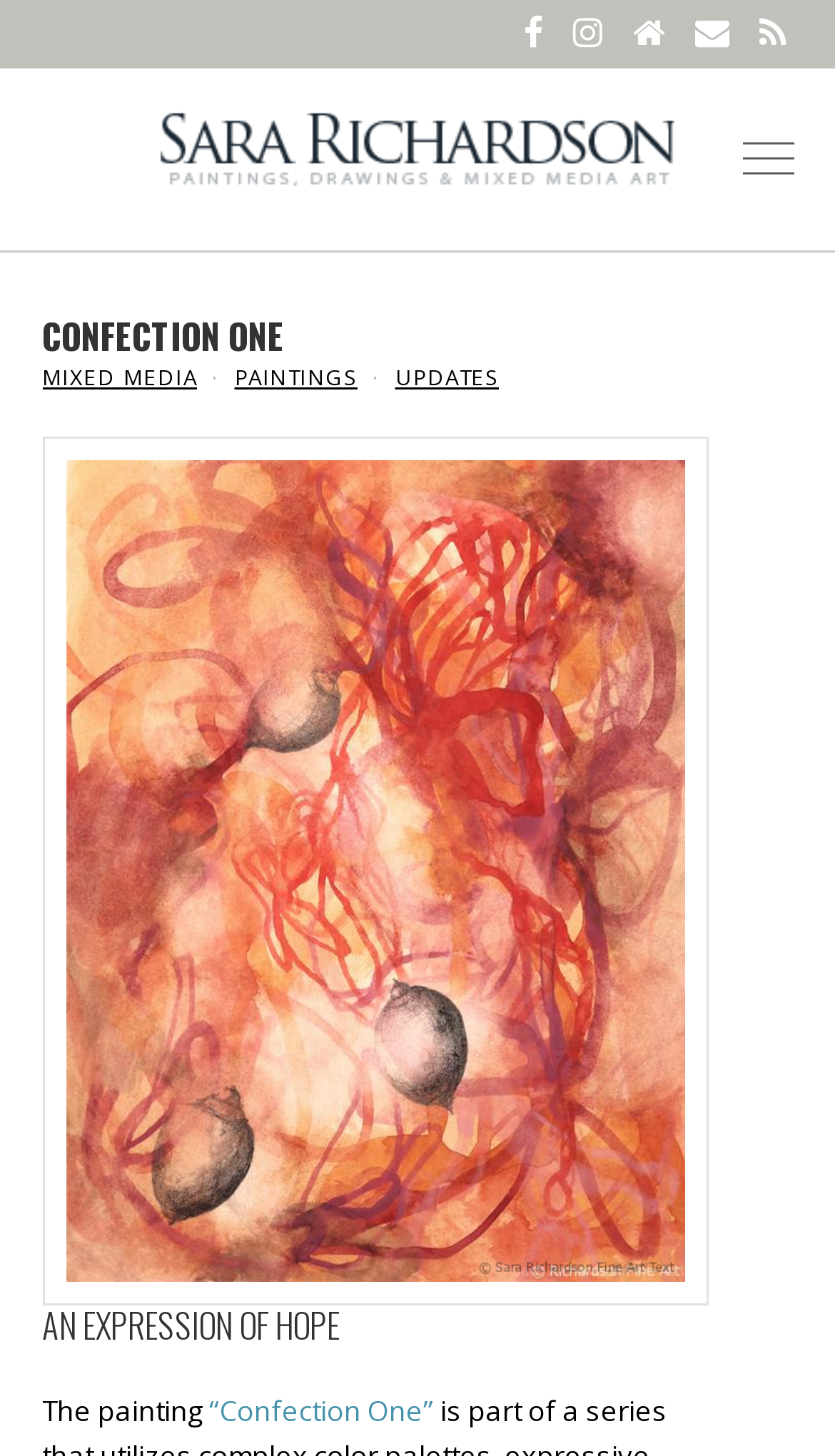Summarize the webpage comprehensively, mentioning all visible components.

This webpage showcases unique and original contemporary art for fine art collectors. At the top right corner, there are five social media links, each represented by an icon. Below these icons, there is a layout table that spans across the page, containing a logo image on the left side and a header section on the right side. The header section features a heading "CONFECTION ONE" and three links: "MIXED MEDIA", "PAINTINGS", and "UPDATES".

Below the header section, there is a large figure that occupies most of the page, featuring an original abstract watercolor artwork by contemporary artist Sara Richardson. Above this artwork, there is a heading "AN EXPRESSION OF HOPE". At the bottom of the page, there is a paragraph of text that starts with "The painting" and includes a link to "“Confection One”".